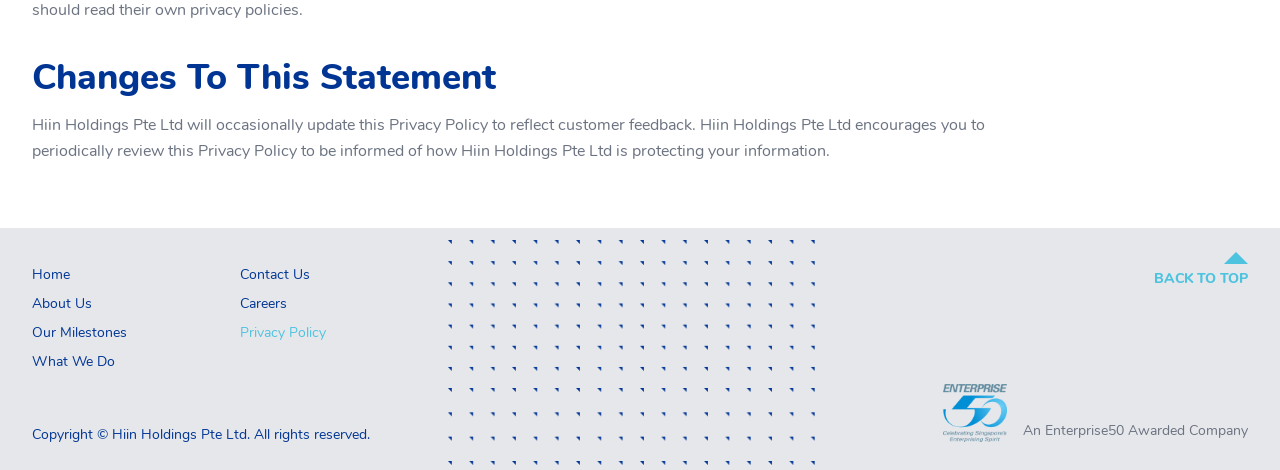Locate the UI element described by About Us in the provided webpage screenshot. Return the bounding box coordinates in the format (top-left x, top-left y, bottom-right x, bottom-right y), ensuring all values are between 0 and 1.

[0.025, 0.624, 0.072, 0.665]